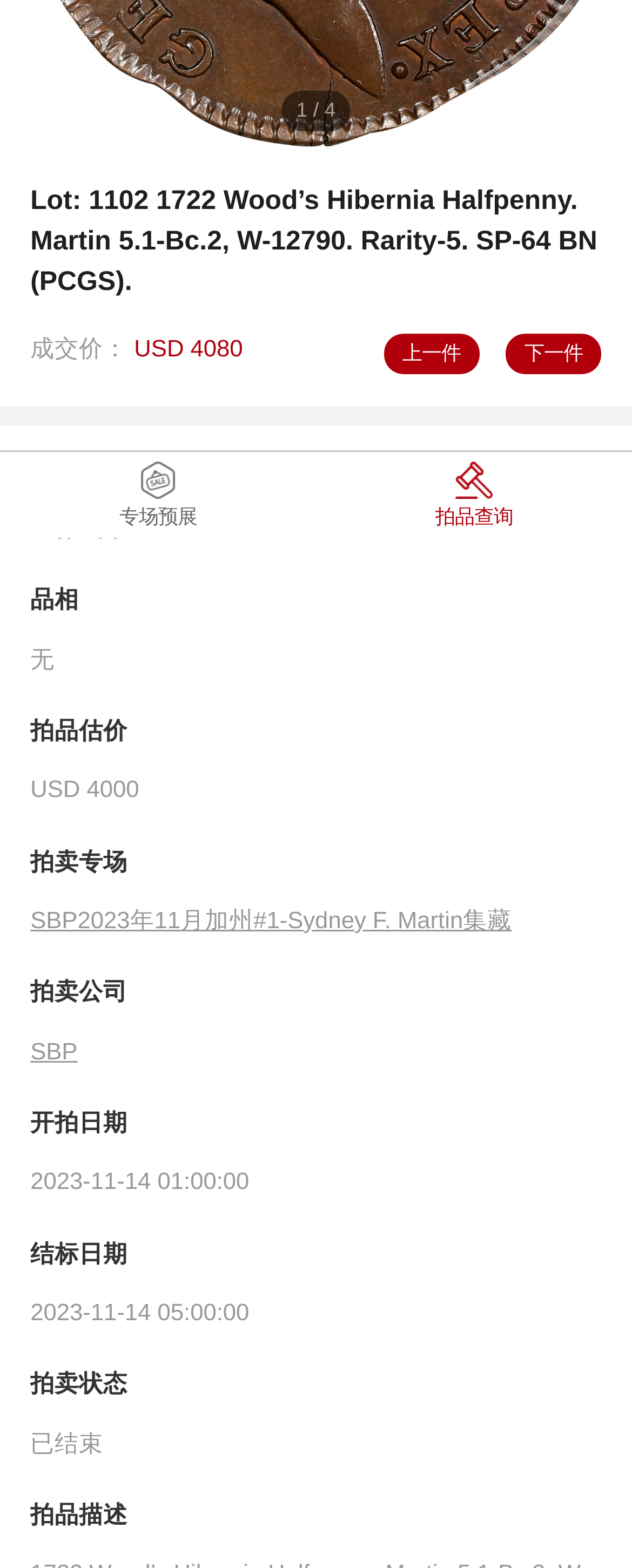Please determine the bounding box coordinates for the element with the description: "上一件".

[0.607, 0.217, 0.759, 0.243]